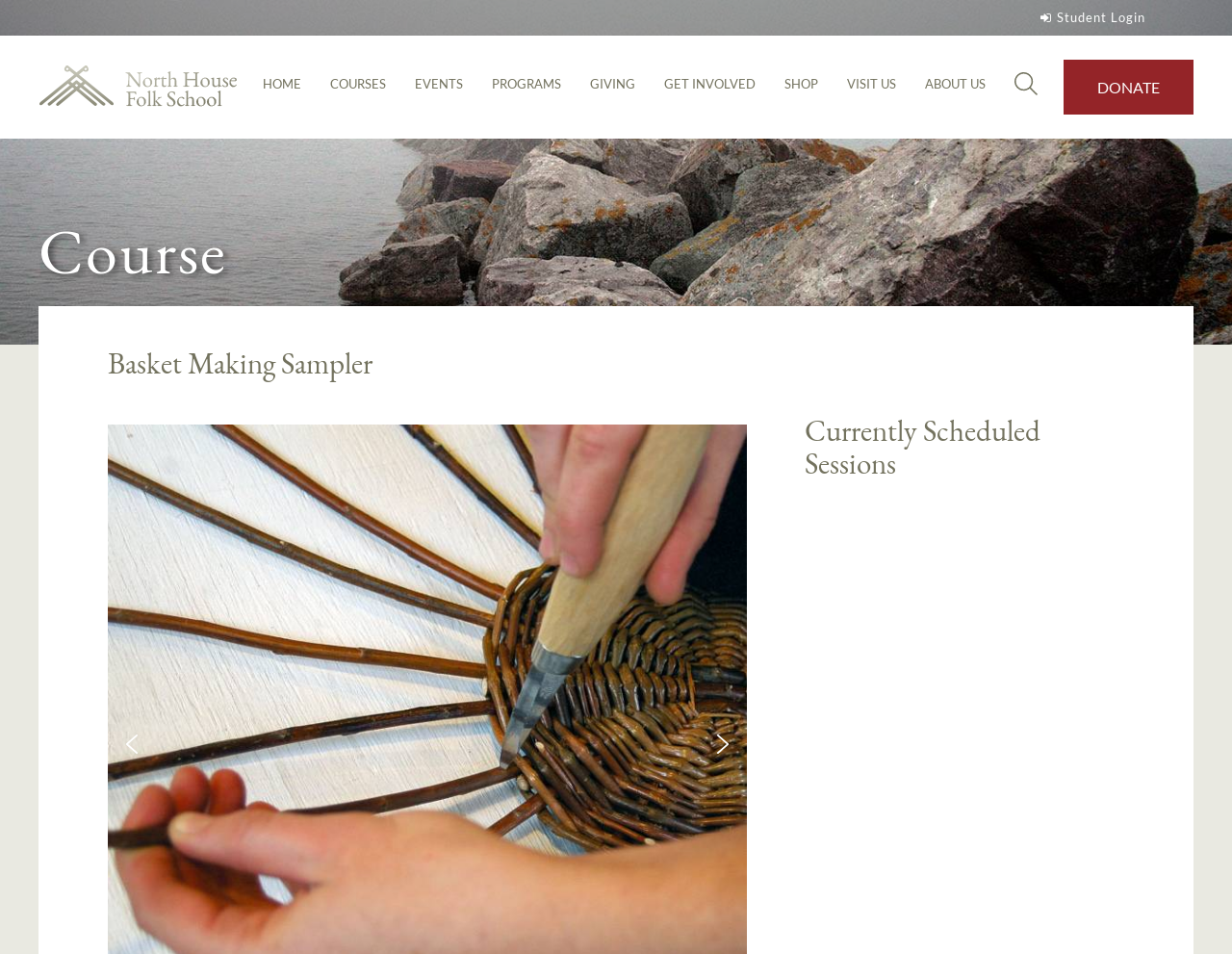What is the last link on the top right corner?
From the screenshot, provide a brief answer in one word or phrase.

DONATE